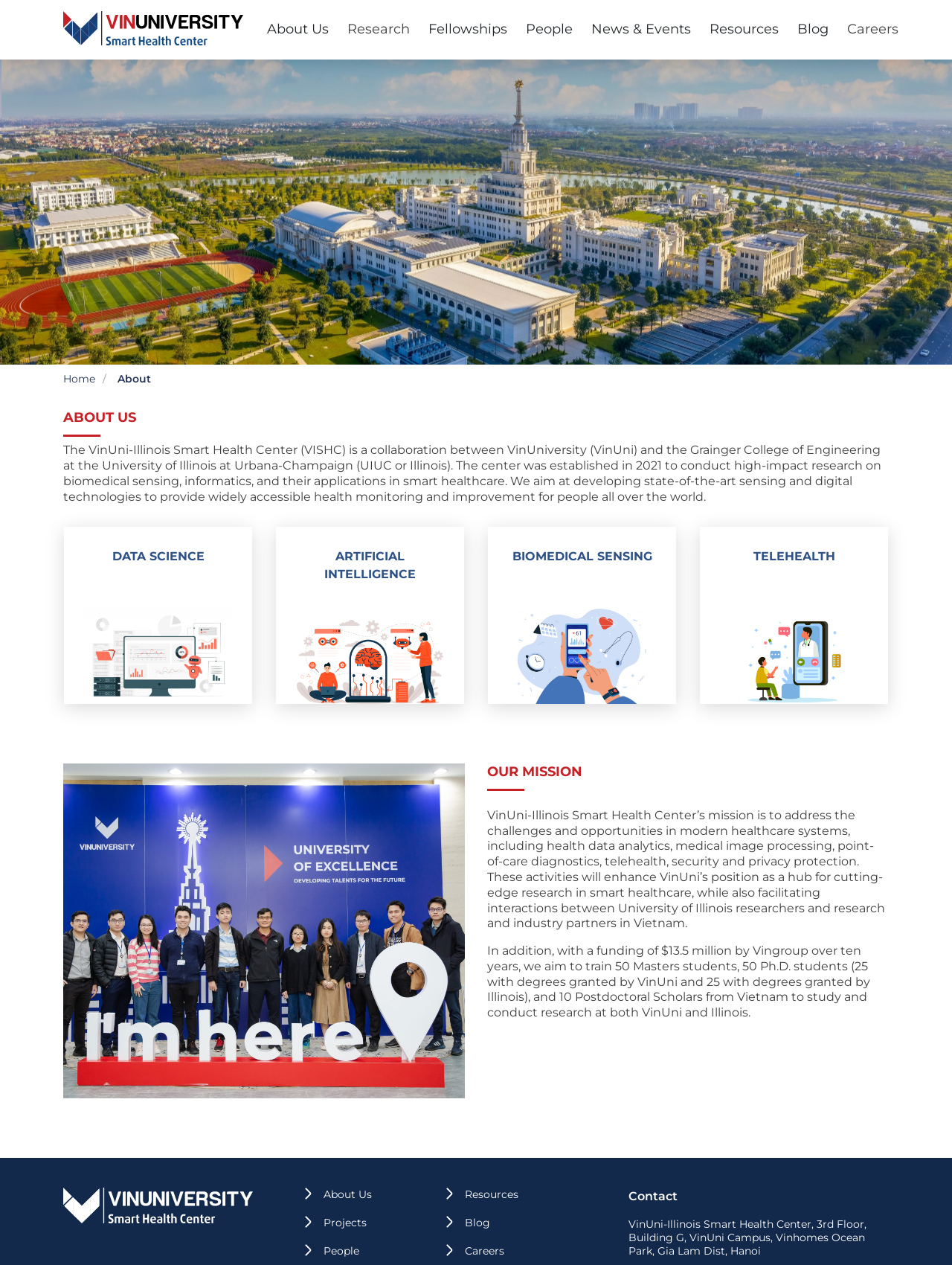What is the funding amount mentioned on the webpage?
Answer with a single word or phrase, using the screenshot for reference.

$13.5 million